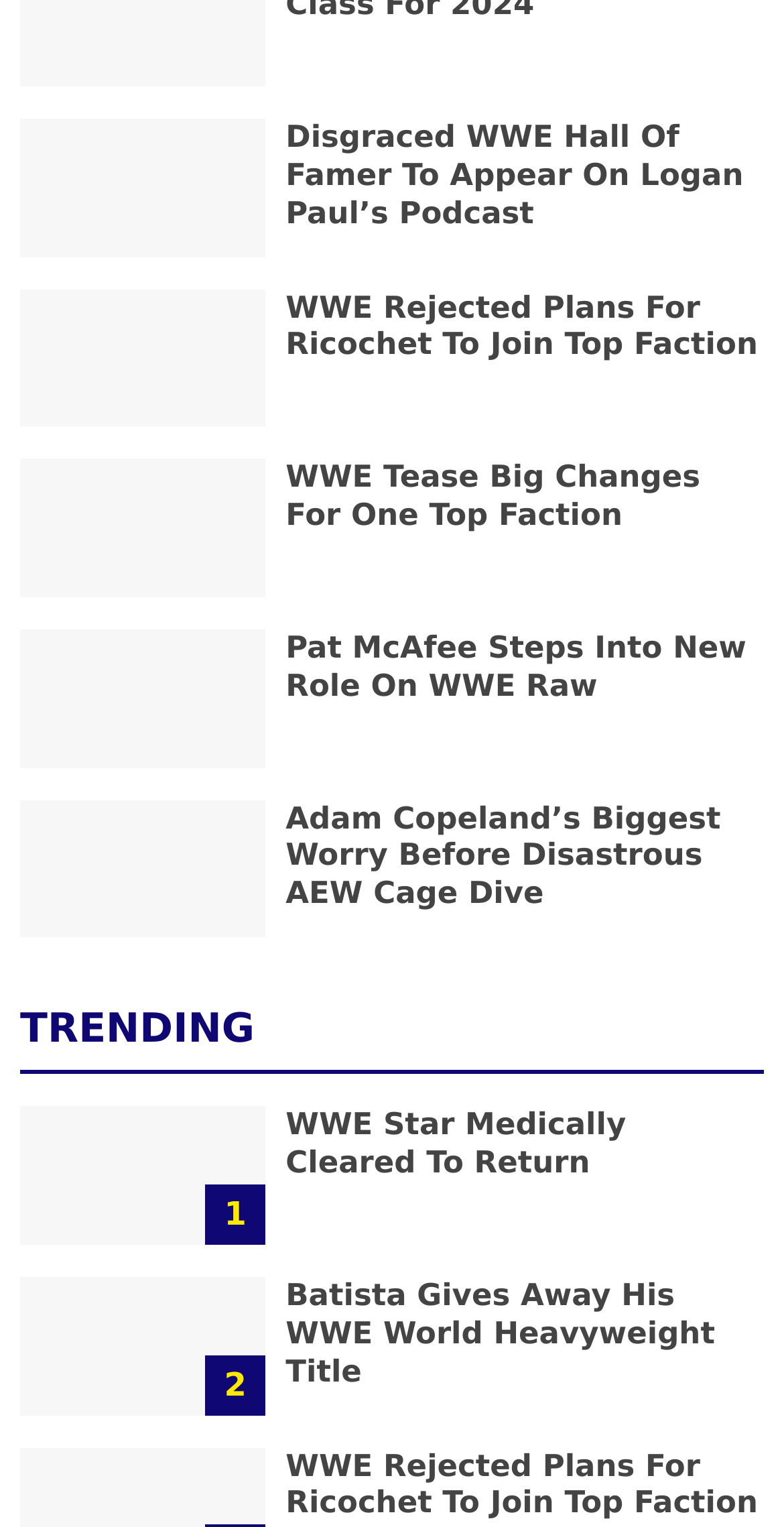Locate the bounding box coordinates of the clickable area needed to fulfill the instruction: "Read about Disgraced WWE Hall Of Famer To Appear On Logan Paul’s Podcast".

[0.364, 0.078, 0.948, 0.151]